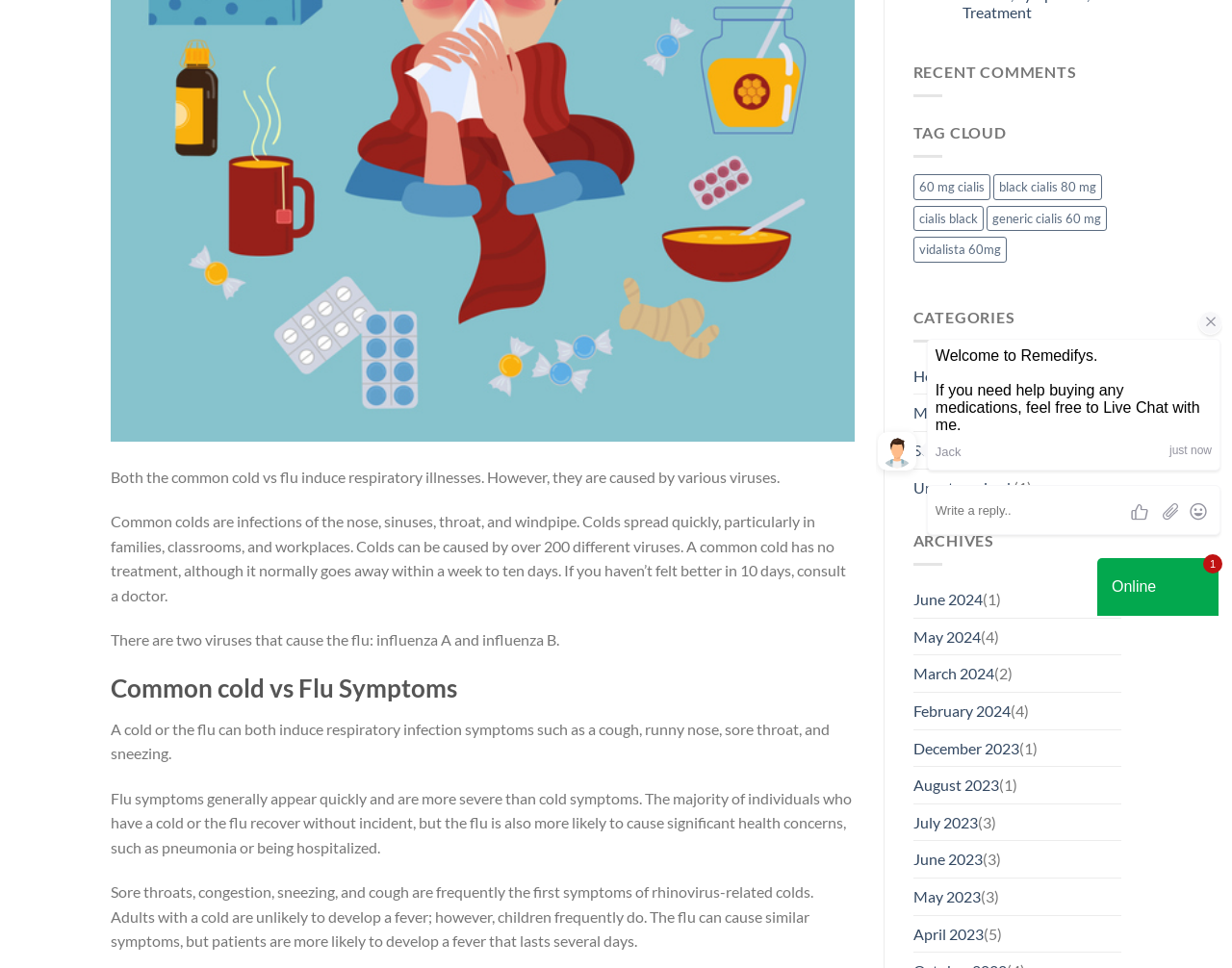Using the webpage screenshot, find the UI element described by black cialis 80 mg. Provide the bounding box coordinates in the format (top-left x, top-left y, bottom-right x, bottom-right y), ensuring all values are floating point numbers between 0 and 1.

[0.806, 0.18, 0.894, 0.206]